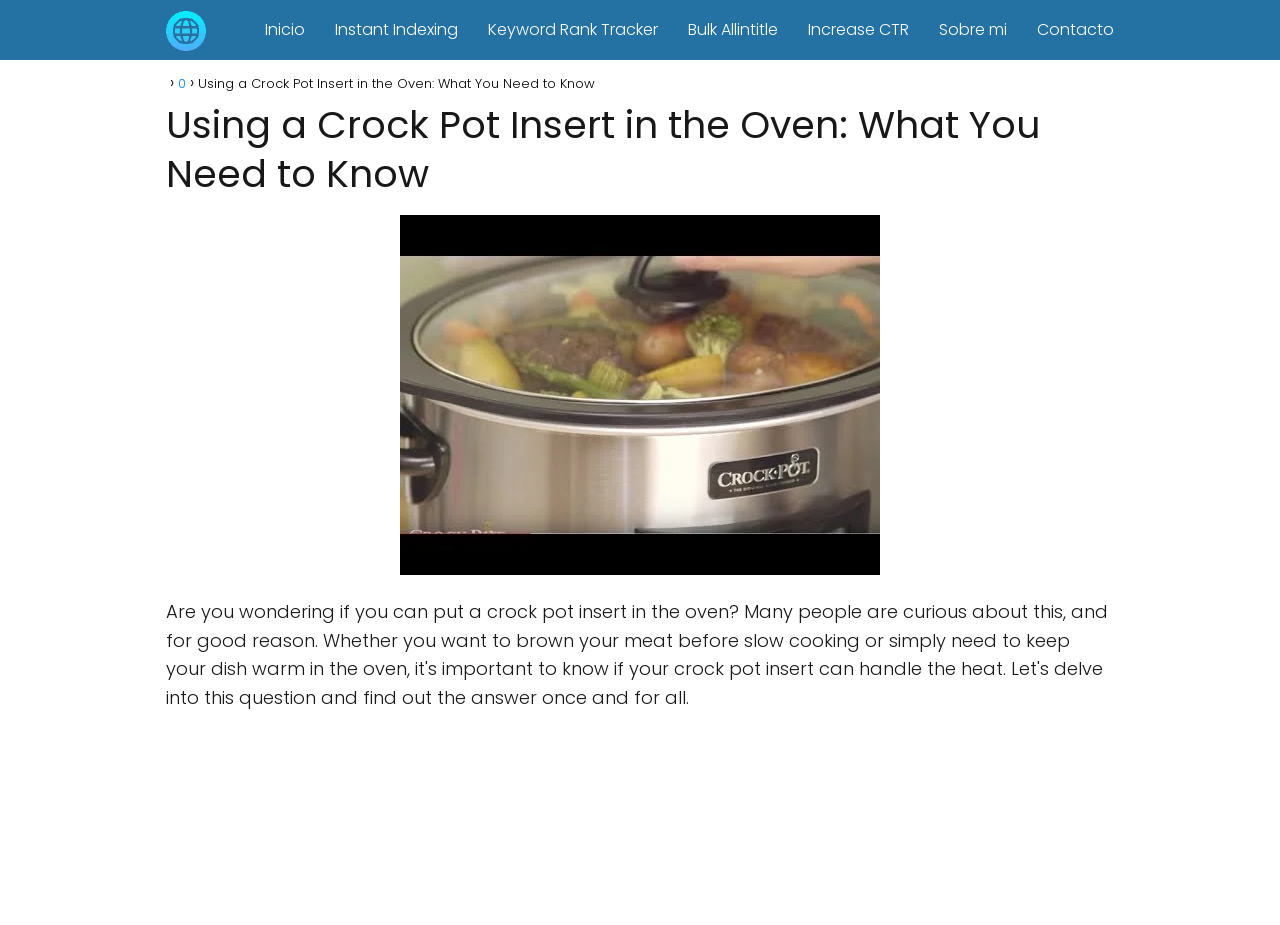Locate the bounding box of the UI element based on this description: "Instant Indexing". Provide four float numbers between 0 and 1 as [left, top, right, bottom].

[0.262, 0.019, 0.358, 0.044]